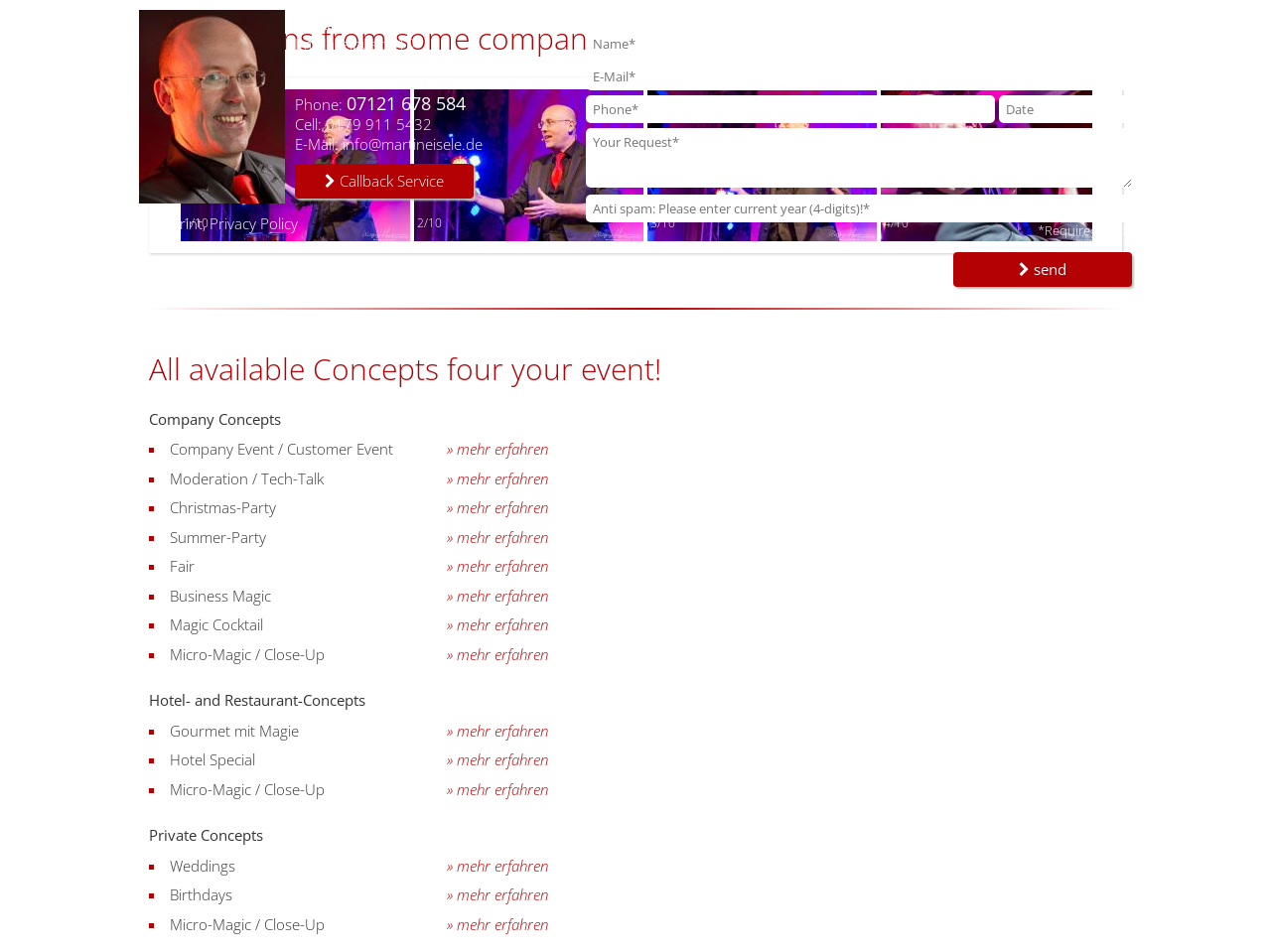Reply to the question below using a single word or brief phrase:
What is the main topic of the webpage?

Event concepts